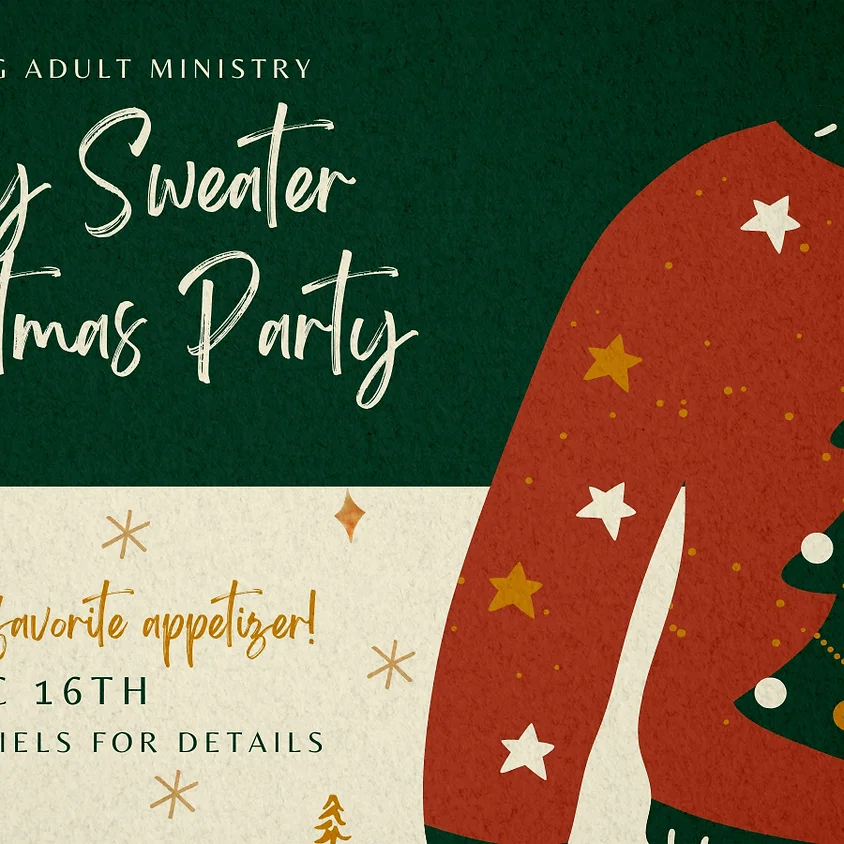What is the date of the Christmas Party?
Using the information presented in the image, please offer a detailed response to the question.

The date of the Young Adult Ministry Christmas Party is prominently featured in the image, making it easy to remember, and it is December 16th.